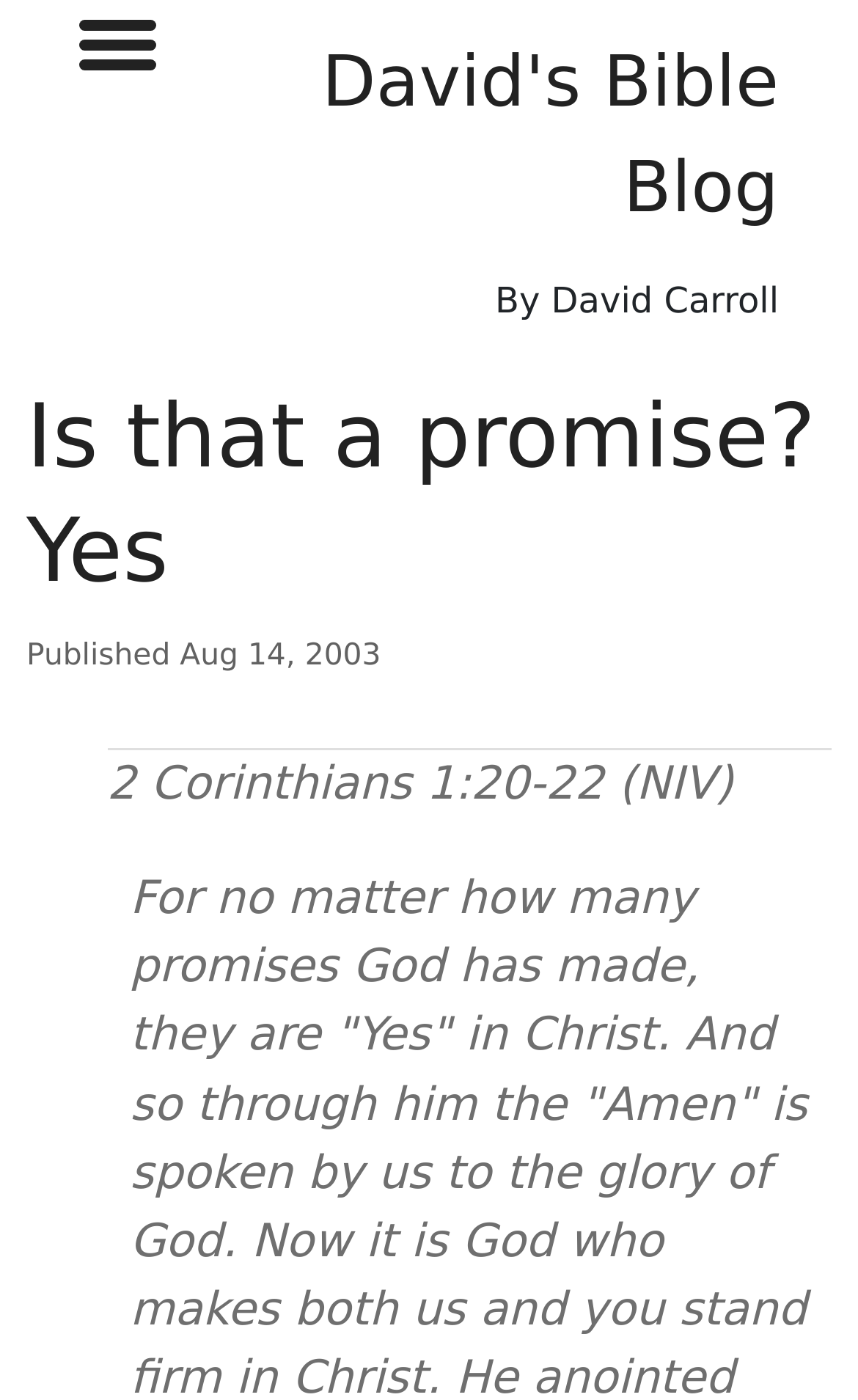What is the title of the blog post?
Please provide a detailed and comprehensive answer to the question.

I found the answer by looking at the heading element with the text 'Is that a promise? Yes' which is located at [0.031, 0.272, 0.969, 0.435]. This suggests that the title of the blog post is 'Is that a promise? Yes'.